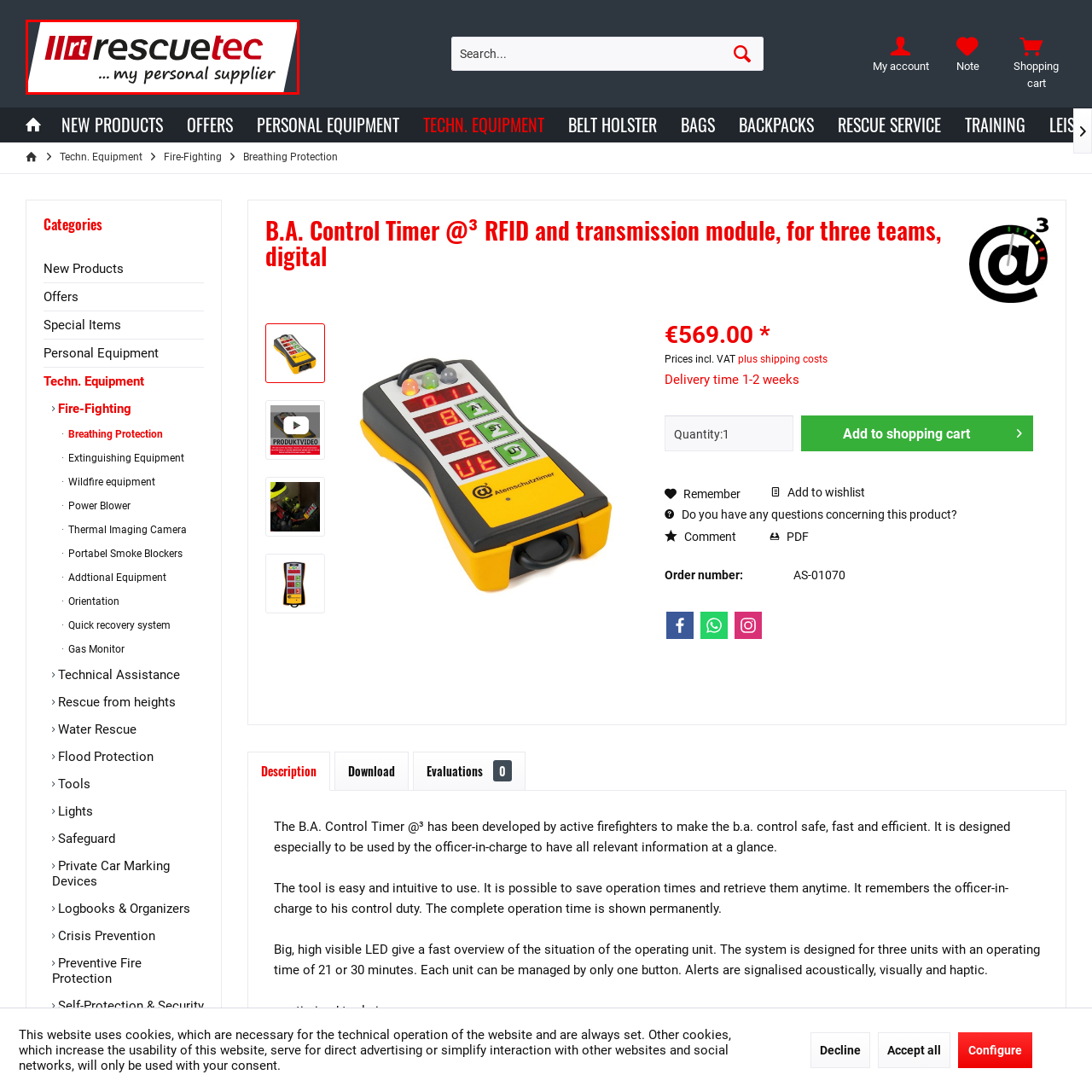What font style is used for the phrase below the logo?
Please analyze the segment of the image inside the red bounding box and respond with a single word or phrase.

cursive